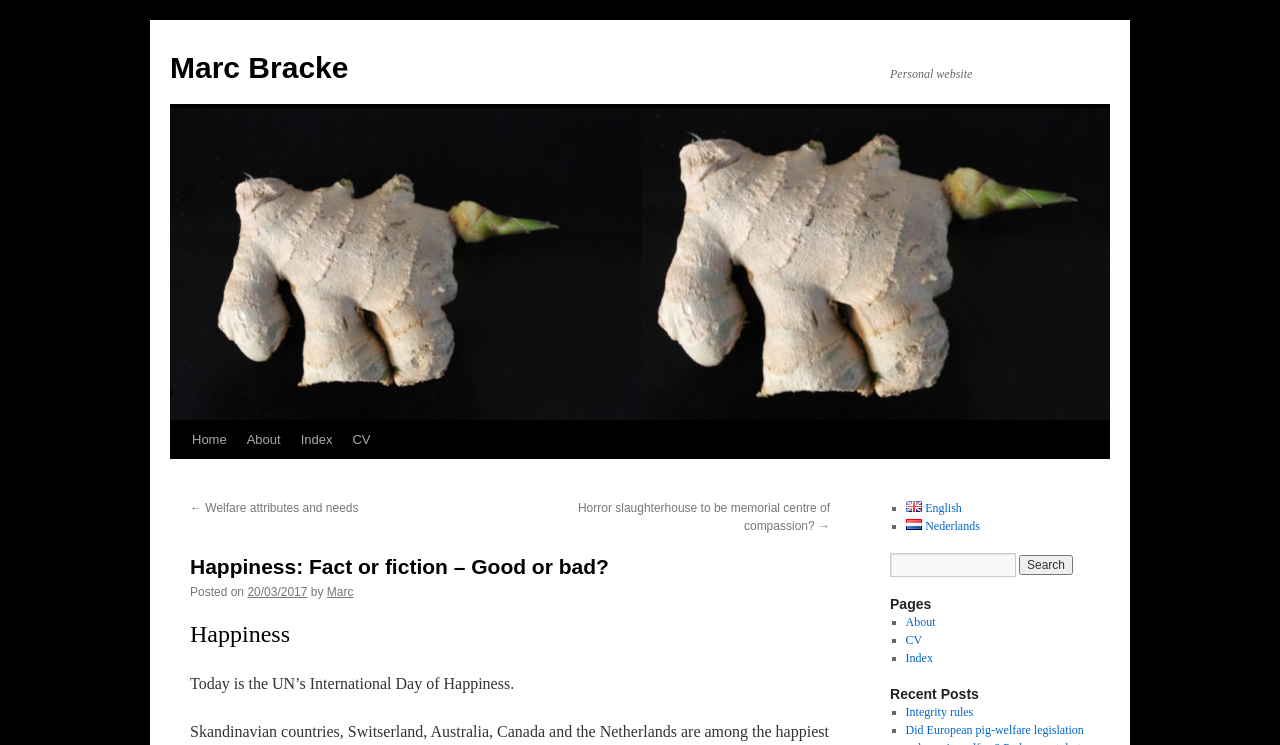What is the author's name? Look at the image and give a one-word or short phrase answer.

Marc